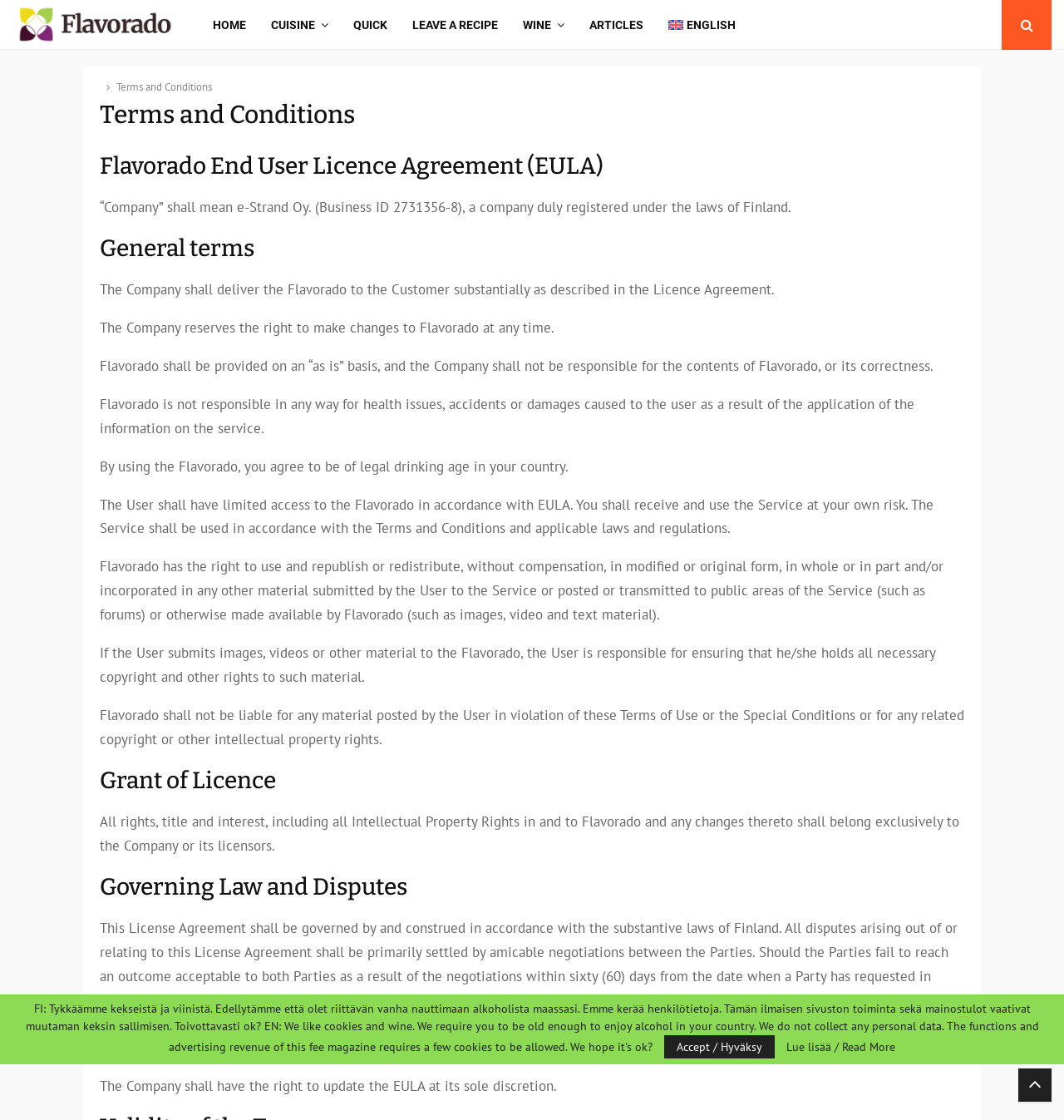Please indicate the bounding box coordinates of the element's region to be clicked to achieve the instruction: "Click on WINE". Provide the coordinates as four float numbers between 0 and 1, i.e., [left, top, right, bottom].

[0.491, 0.0, 0.53, 0.045]